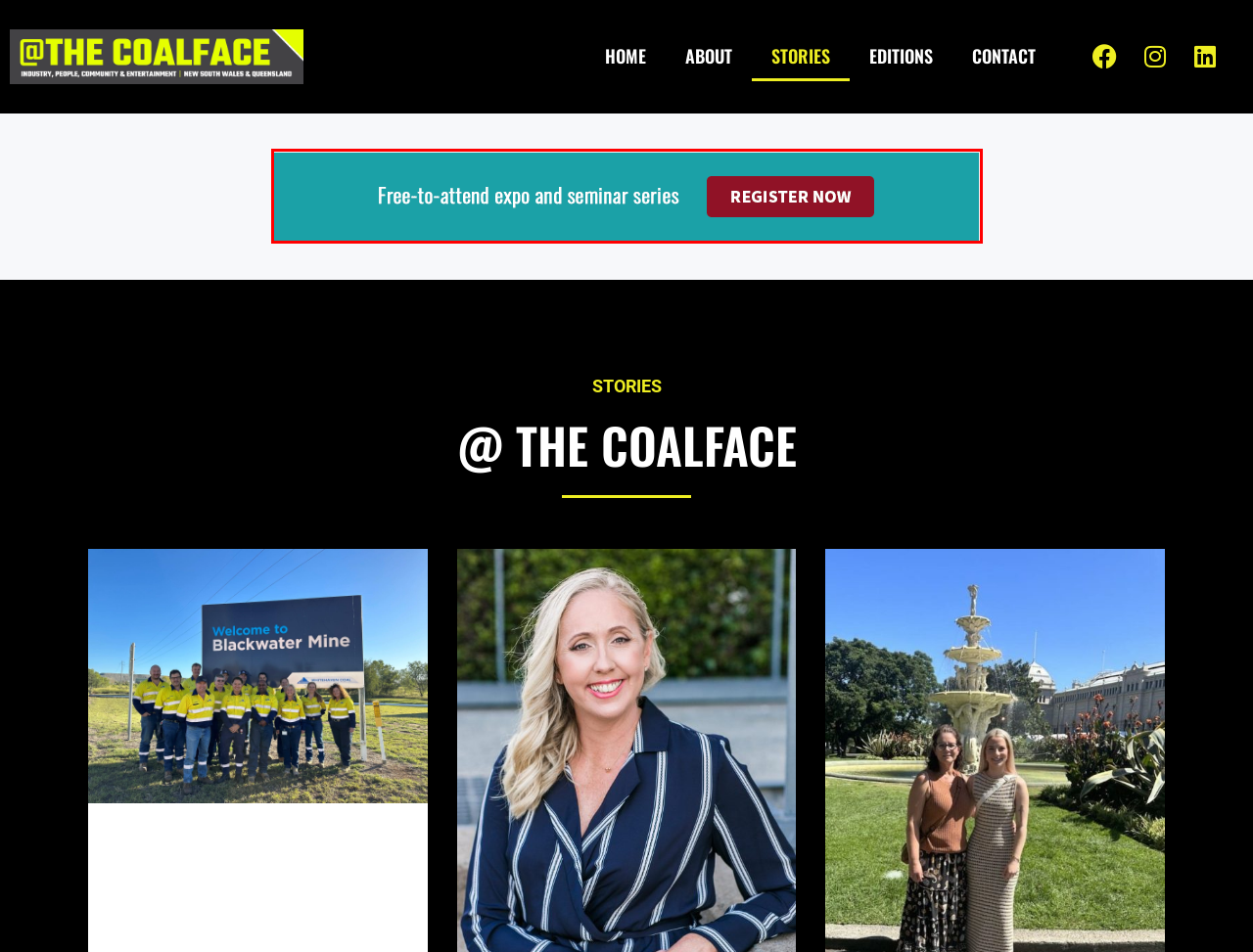You have received a screenshot of a webpage with a red bounding box indicating a UI element. Please determine the most fitting webpage description that matches the new webpage after clicking on the indicated element. The choices are:
A. Contact | The Coalface
B. Queensland Mining & Engineering Expo
C. The Coalface | NSW & QLD
D. ISABELLA LEAPS TO SUCCESS | The Coalface
E. Editions | The Coalface
F. Privacy Policy | The Coalface
G. GOOD THINGS COME TO THOSE WHO WORK HARD TO GET IT | The Coalface
H. About | The Coalface

B